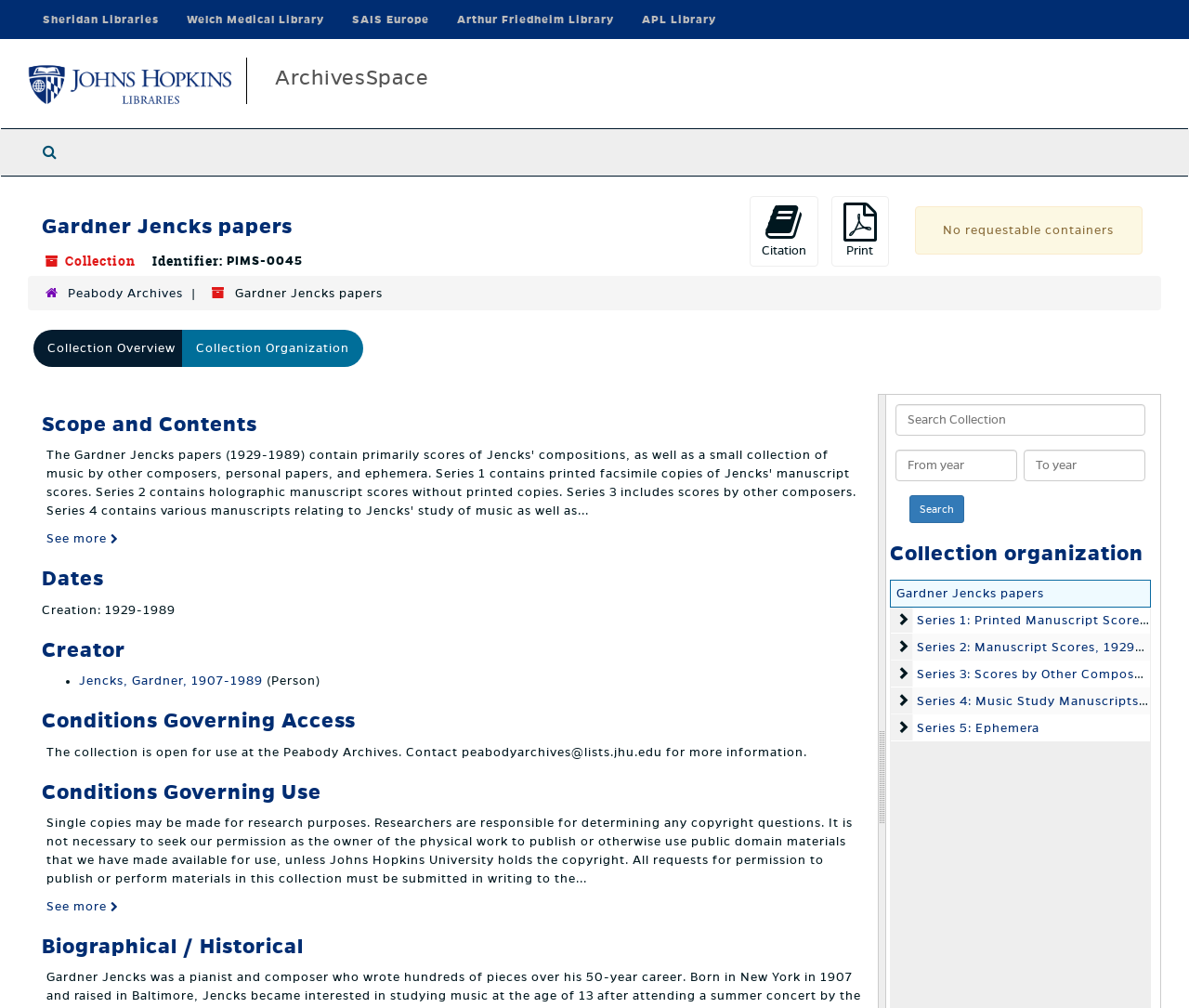Reply to the question with a single word or phrase:
What is the name of the library that holds the collection?

Peabody Archives